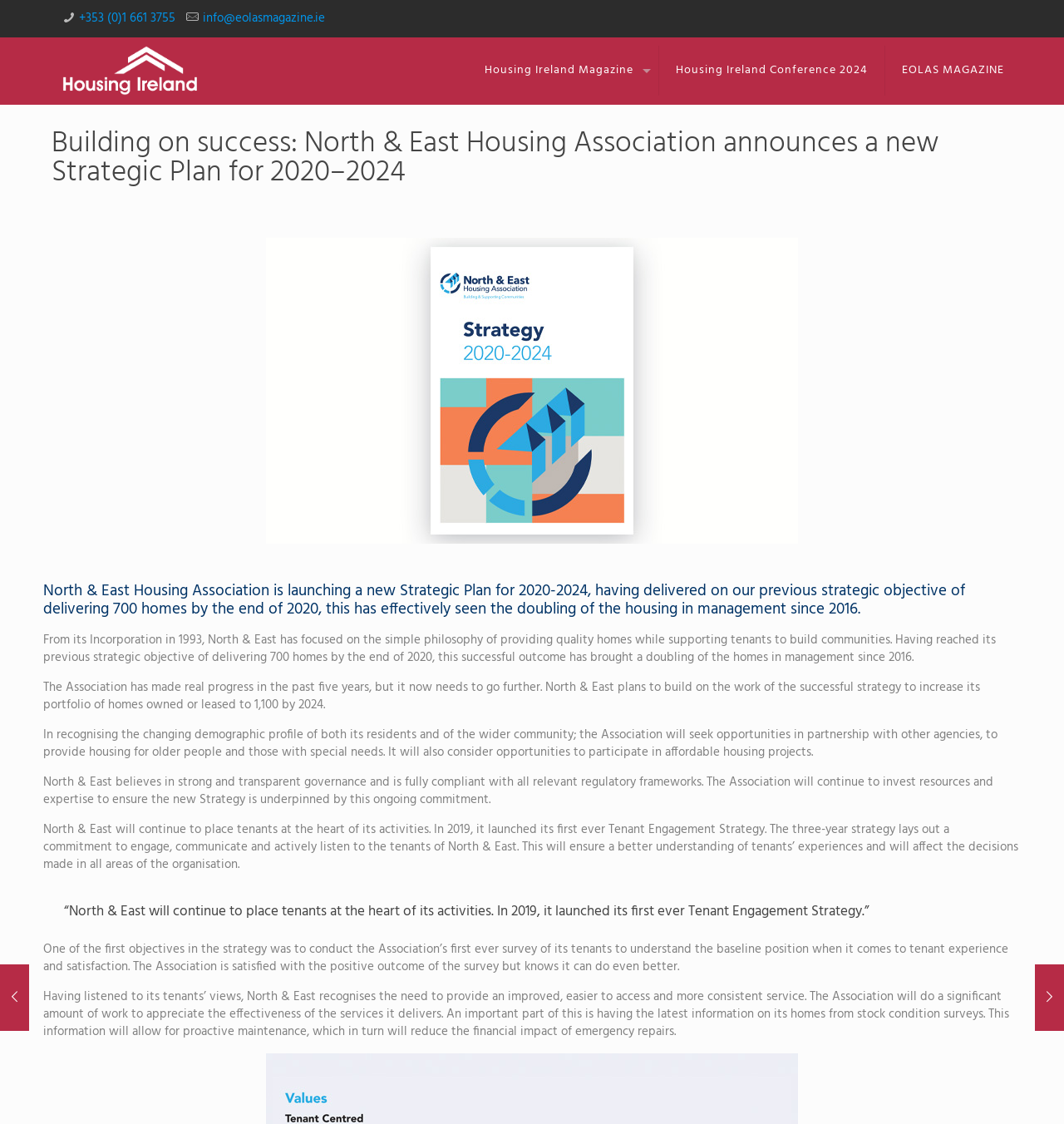Provide the bounding box coordinates of the HTML element described by the text: "title="Housing Ireland Magazine"".

[0.056, 0.033, 0.187, 0.092]